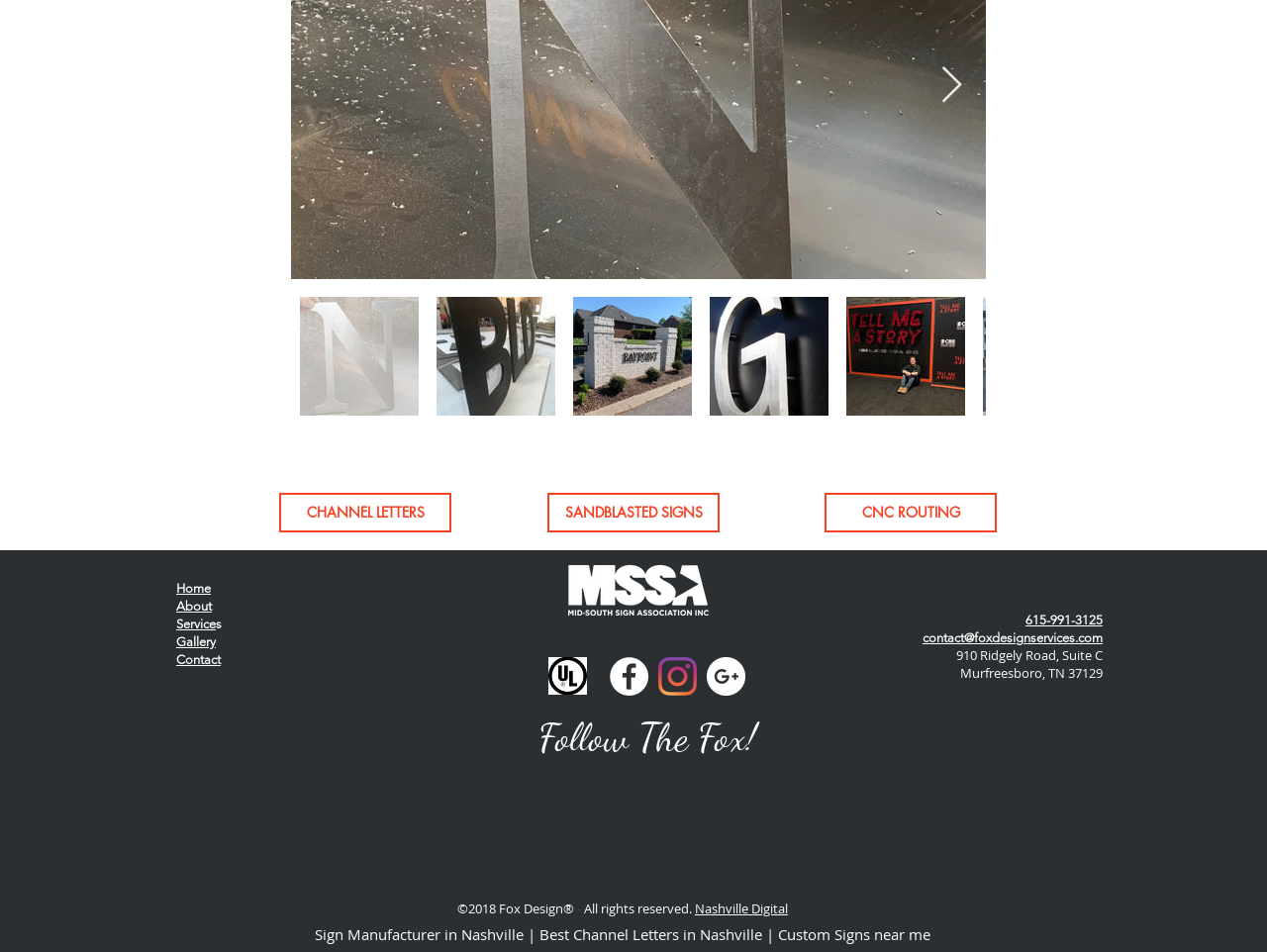Mark the bounding box of the element that matches the following description: "SANDBLASTED SIGNS".

[0.432, 0.518, 0.568, 0.559]